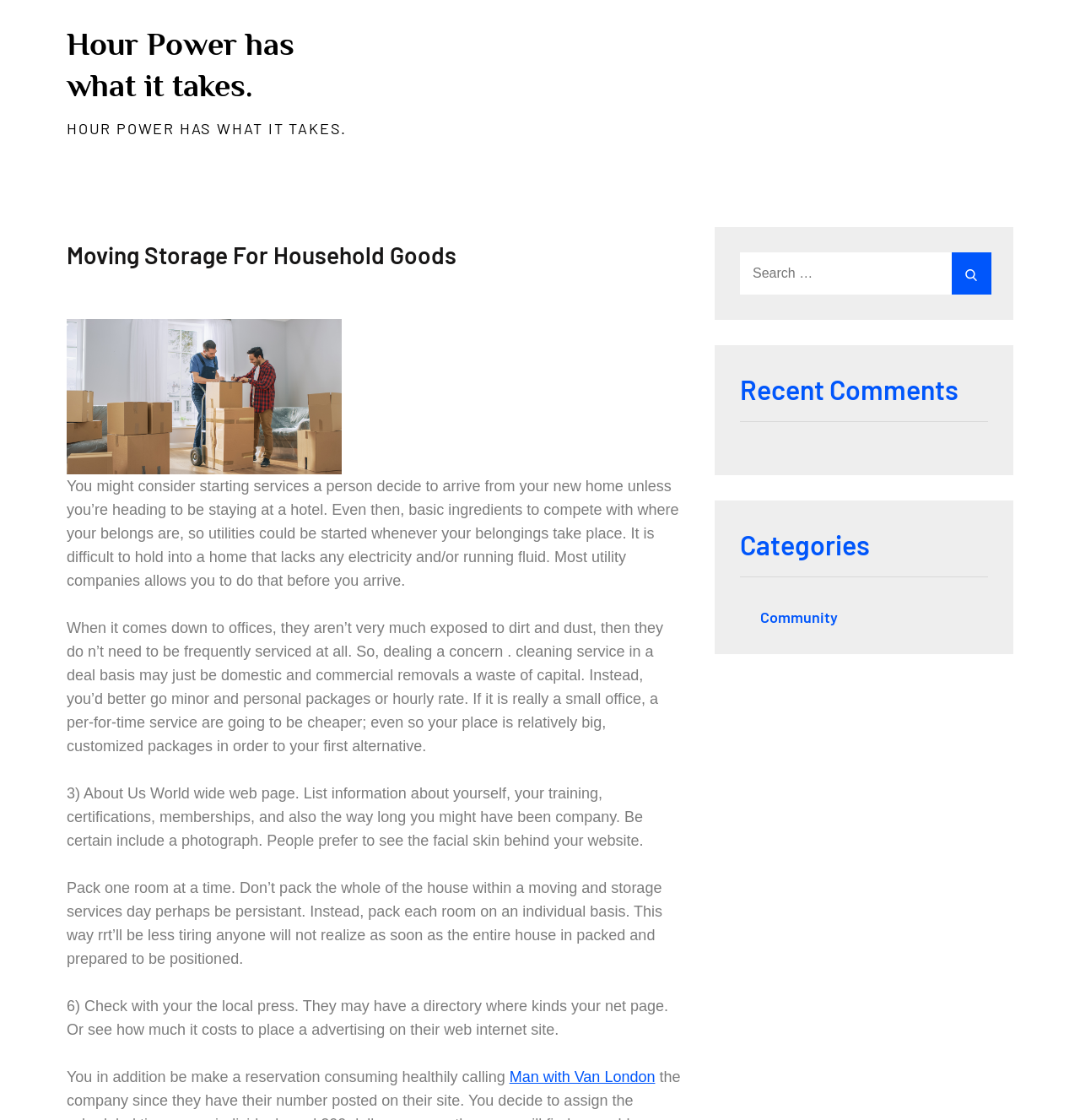Locate the heading on the webpage and return its text.

Hour Power has what it takes.